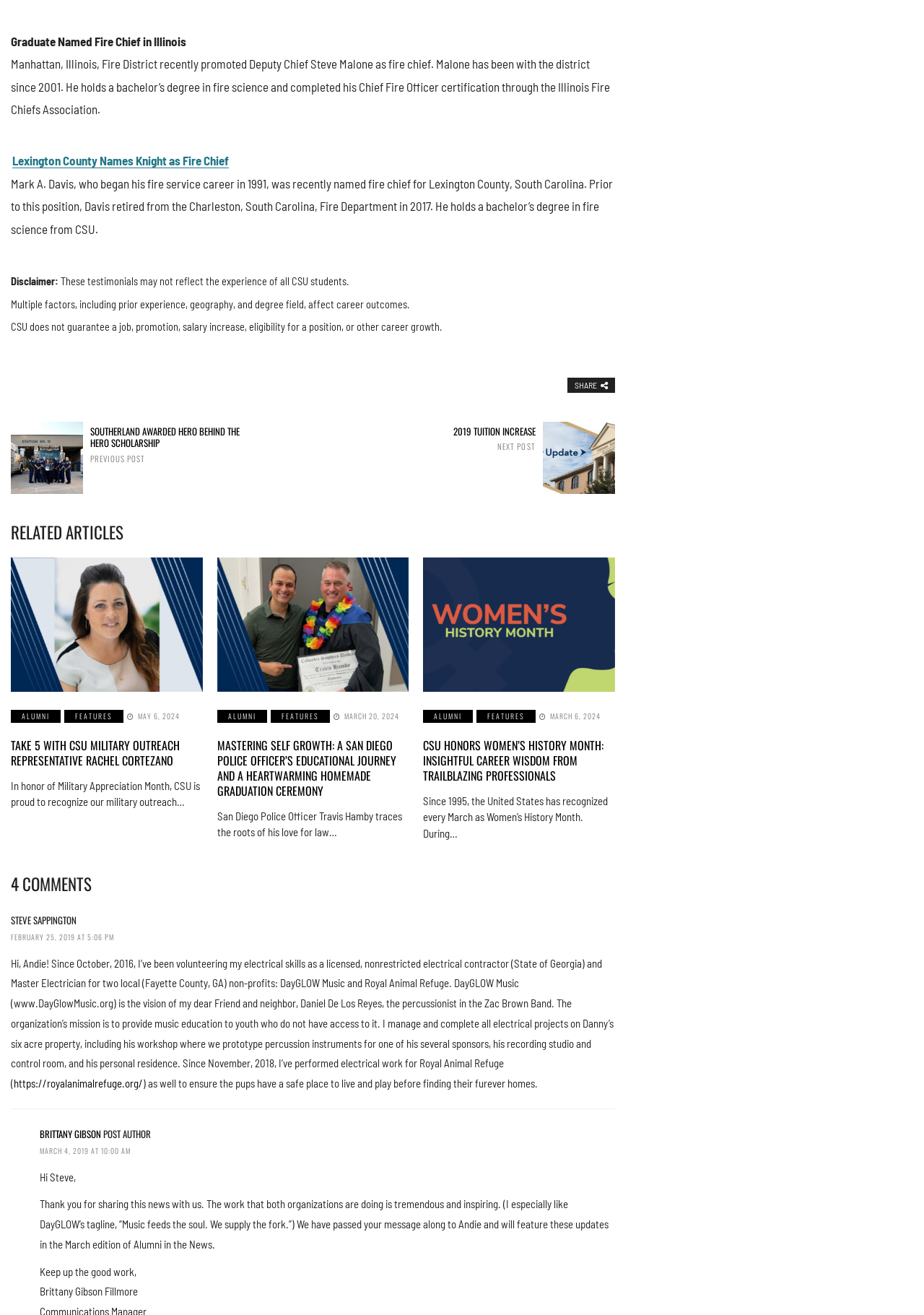Can you show the bounding box coordinates of the region to click on to complete the task described in the instruction: "Click the 'CSU HONORS WOMEN’S HISTORY MONTH: INSIGHTFUL CAREER WISDOM FROM TRAILBLAZING PROFESSIONALS' link"?

[0.458, 0.56, 0.653, 0.596]